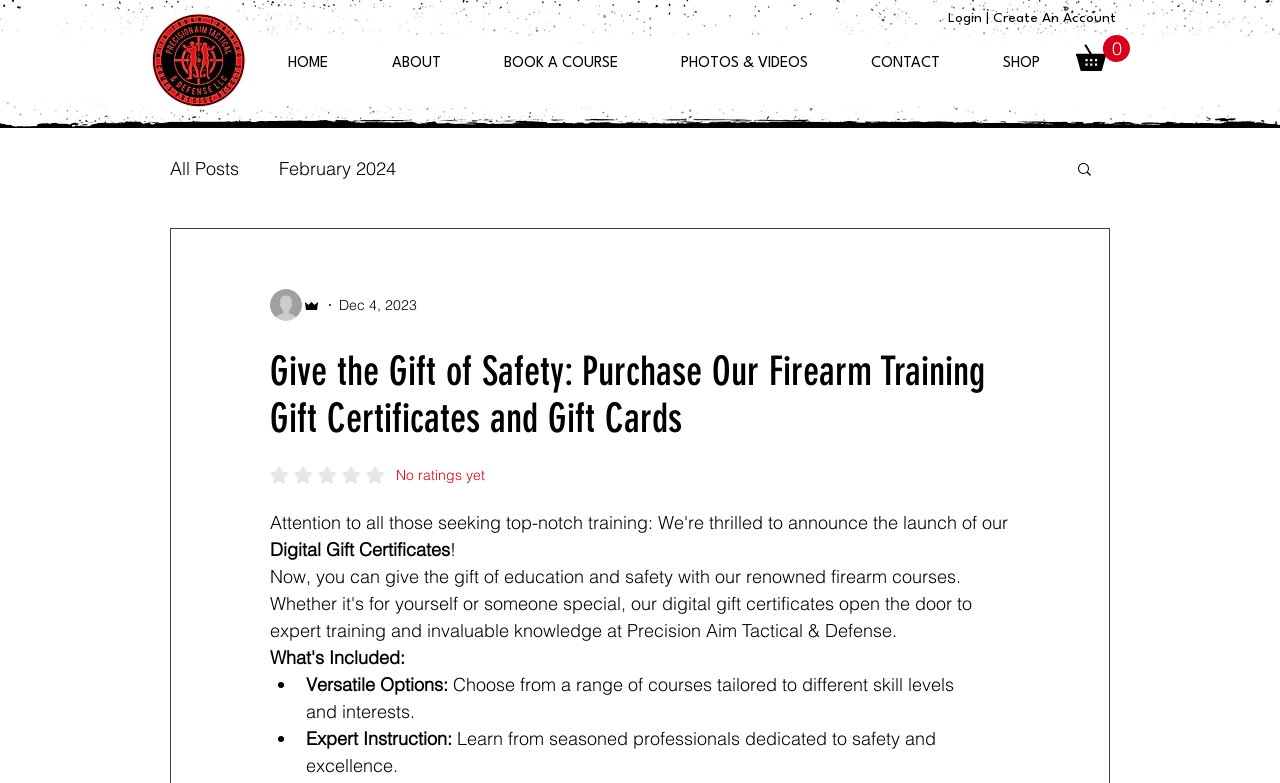Please identify the bounding box coordinates of the clickable area that will allow you to execute the instruction: "Go to the HOME page".

[0.2, 0.056, 0.28, 0.106]